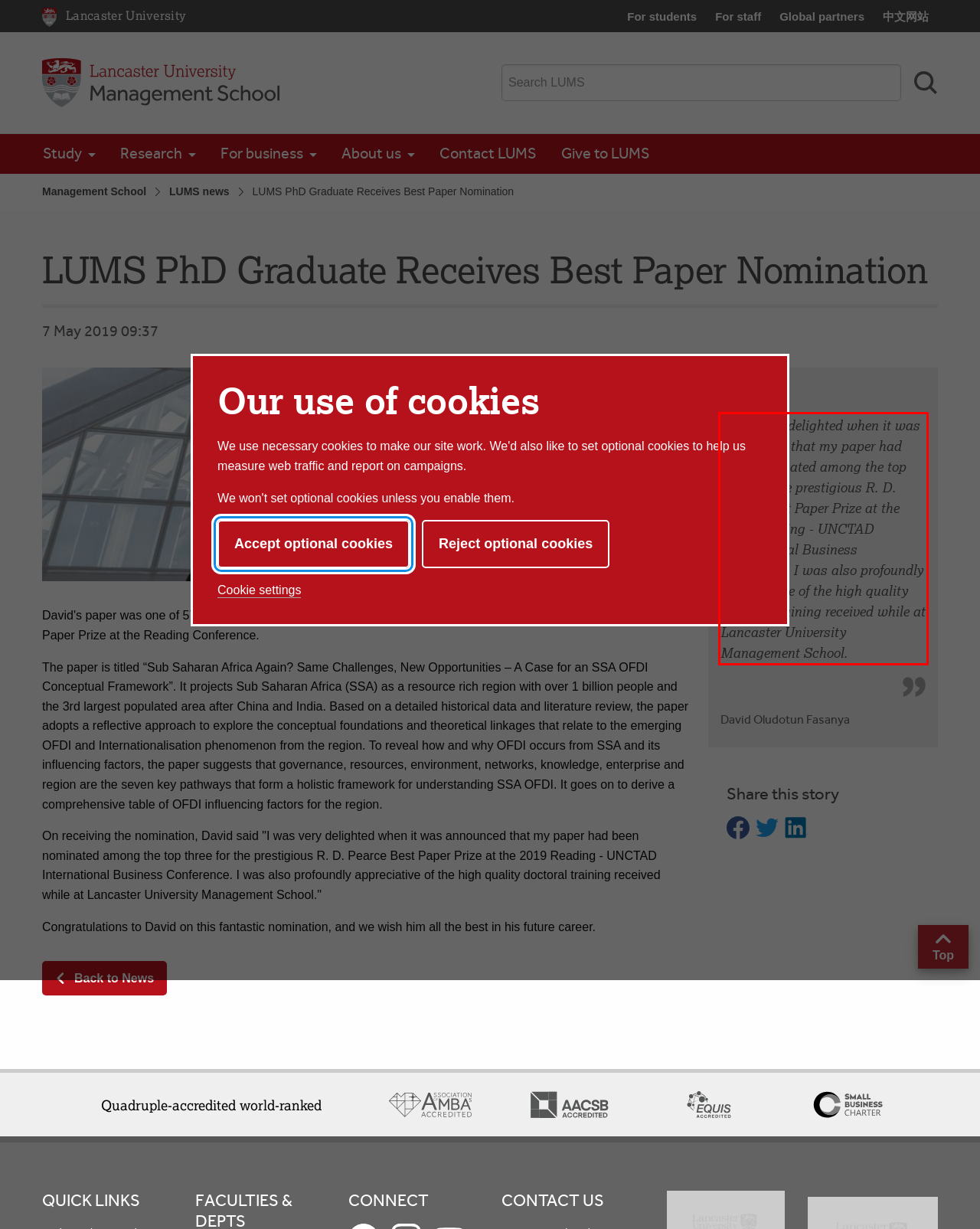Identify and extract the text within the red rectangle in the screenshot of the webpage.

I was very delighted when it was announced that my paper had been nominated among the top three for the prestigious R. D. Pearce Best Paper Prize at the 2019 Reading - UNCTAD International Business Conference. I was also profoundly appreciative of the high quality doctoral training received while at Lancaster University Management School.